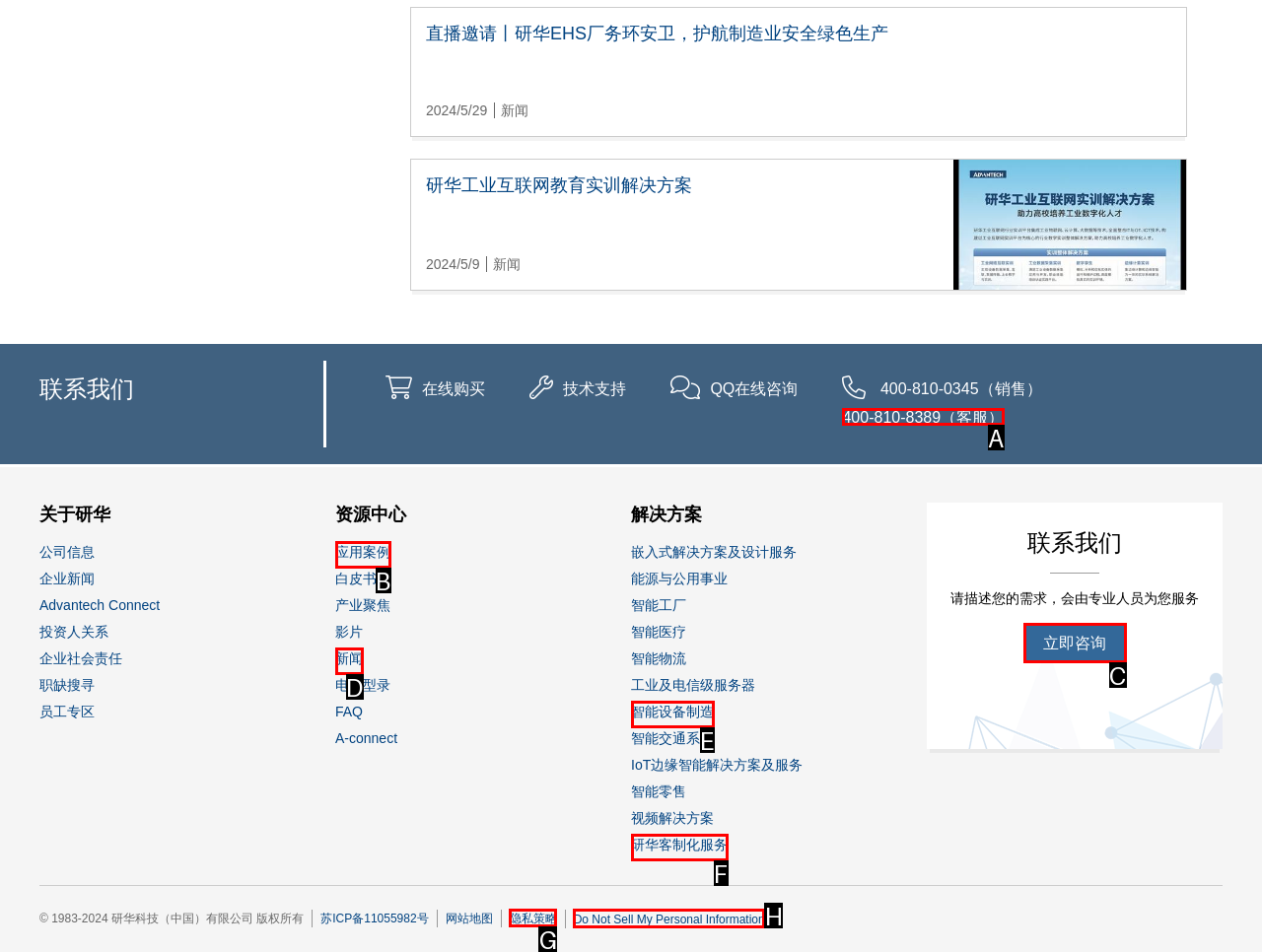Assess the description: 智能设备制造 and select the option that matches. Provide the letter of the chosen option directly from the given choices.

E